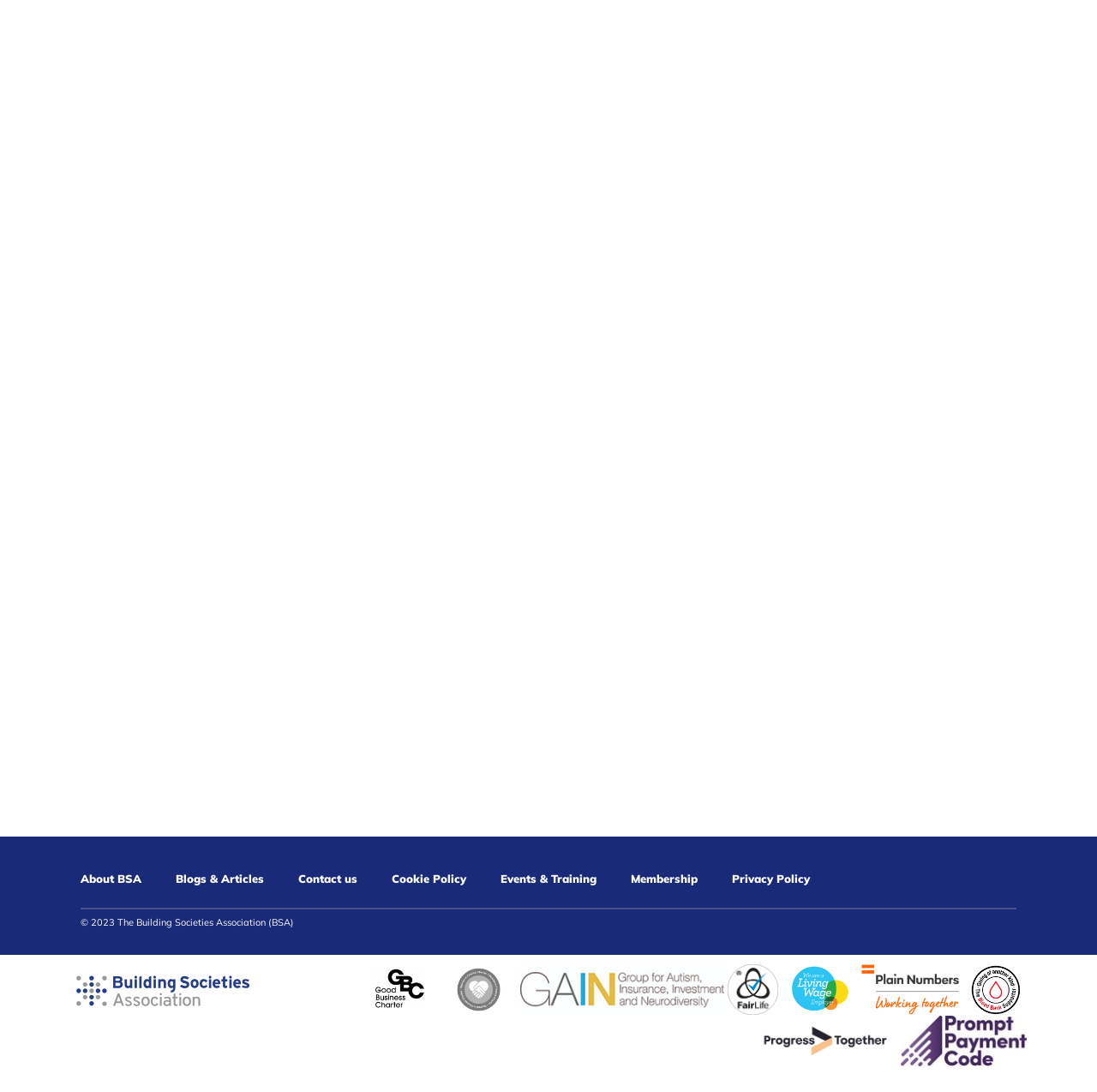Give a short answer to this question using one word or a phrase:
What is the purpose of the separator element?

To separate sections